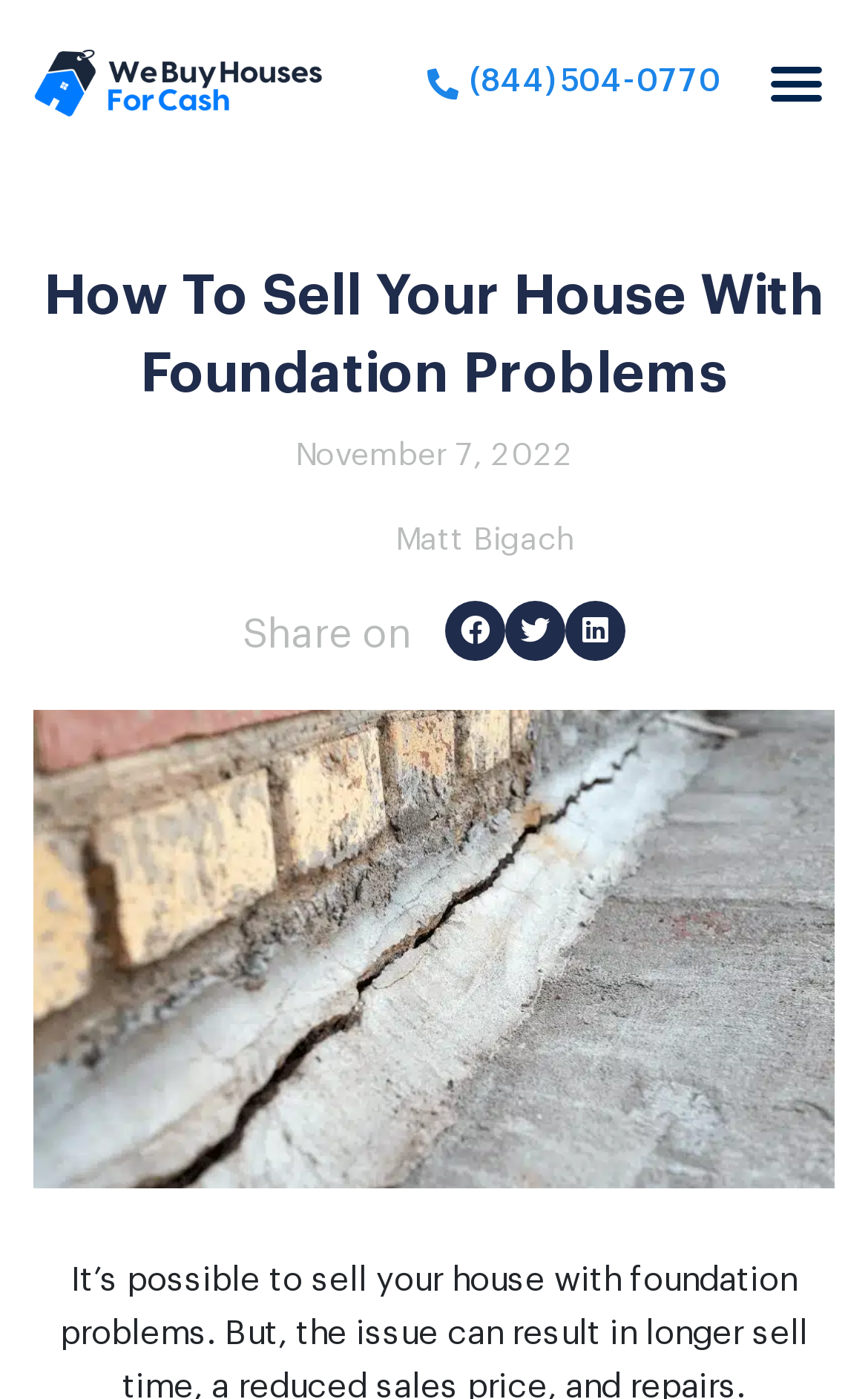Given the element description: "Menu", predict the bounding box coordinates of this UI element. The coordinates must be four float numbers between 0 and 1, given as [left, top, right, bottom].

[0.869, 0.03, 0.965, 0.089]